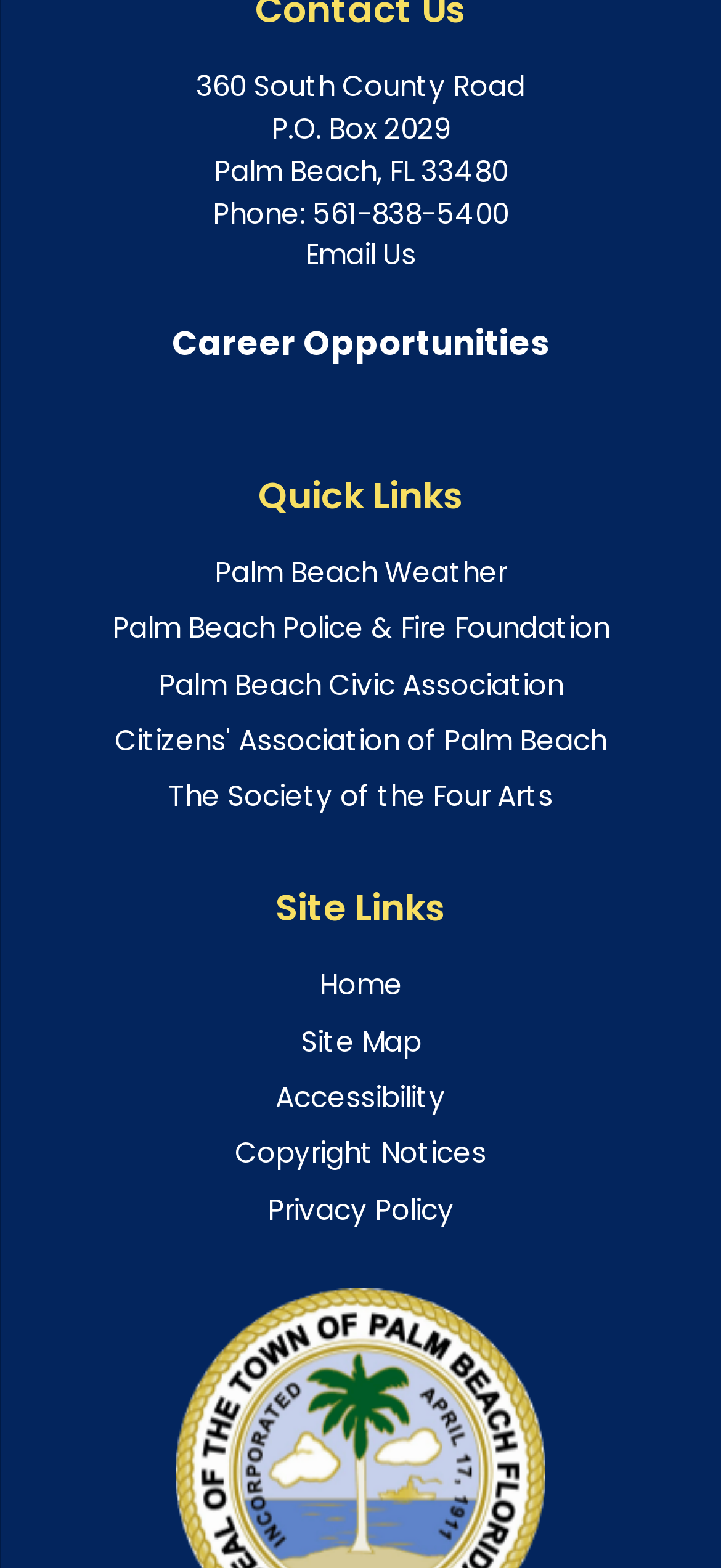Using the elements shown in the image, answer the question comprehensively: What is the address of the organization?

The address of the organization can be found at the top of the webpage, where it is written in a static text element as '360 South County Road, P.O. Box 2029, Palm Beach, FL 33480'.